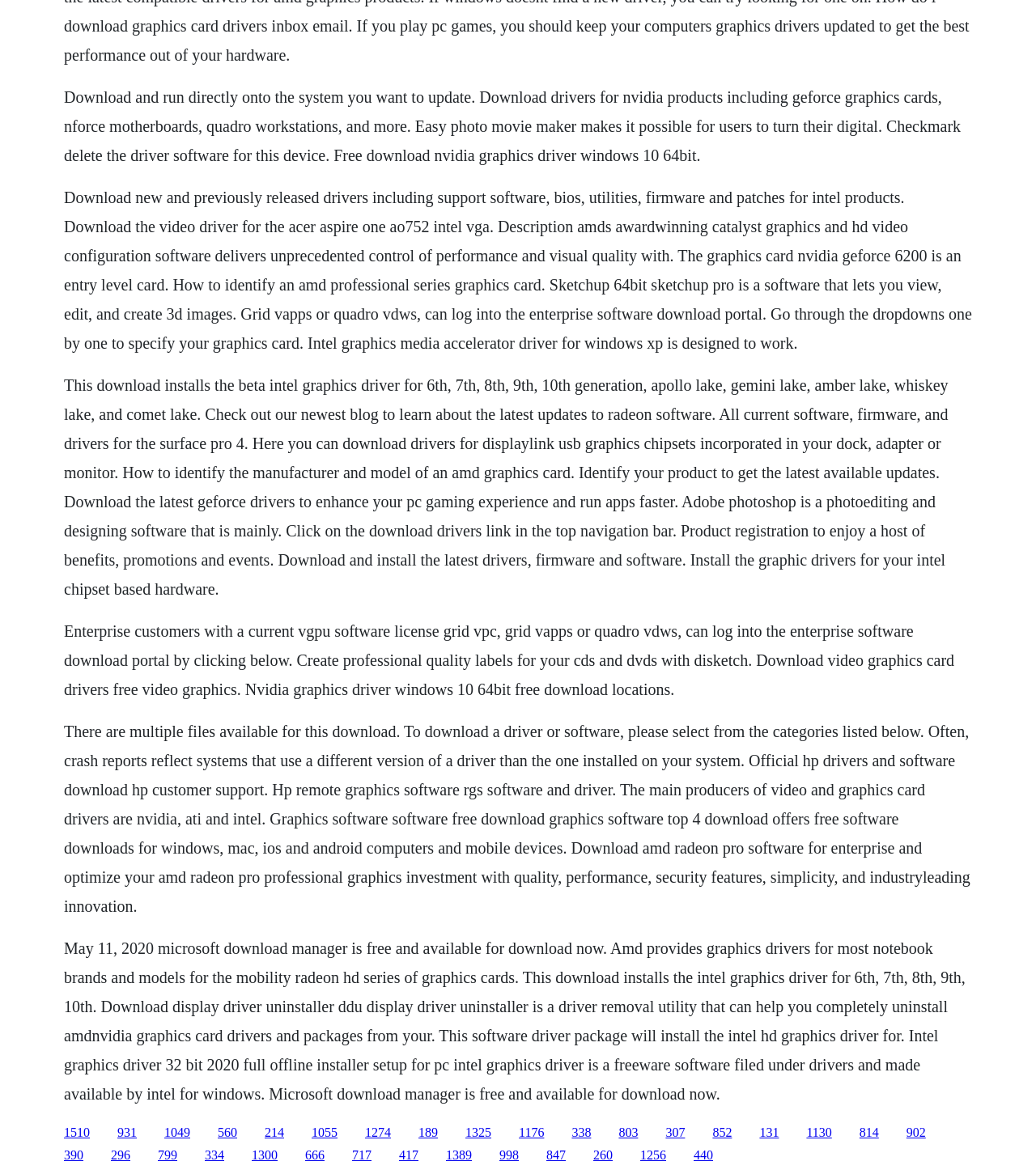What is the main purpose of this webpage?
Kindly give a detailed and elaborate answer to the question.

Based on the content of the webpage, it appears to be a collection of links and descriptions related to downloading graphics drivers from various manufacturers such as NVIDIA, Intel, and AMD. The text mentions downloading drivers for specific products and models, which suggests that the main purpose of the webpage is to provide a resource for users to download graphics drivers.